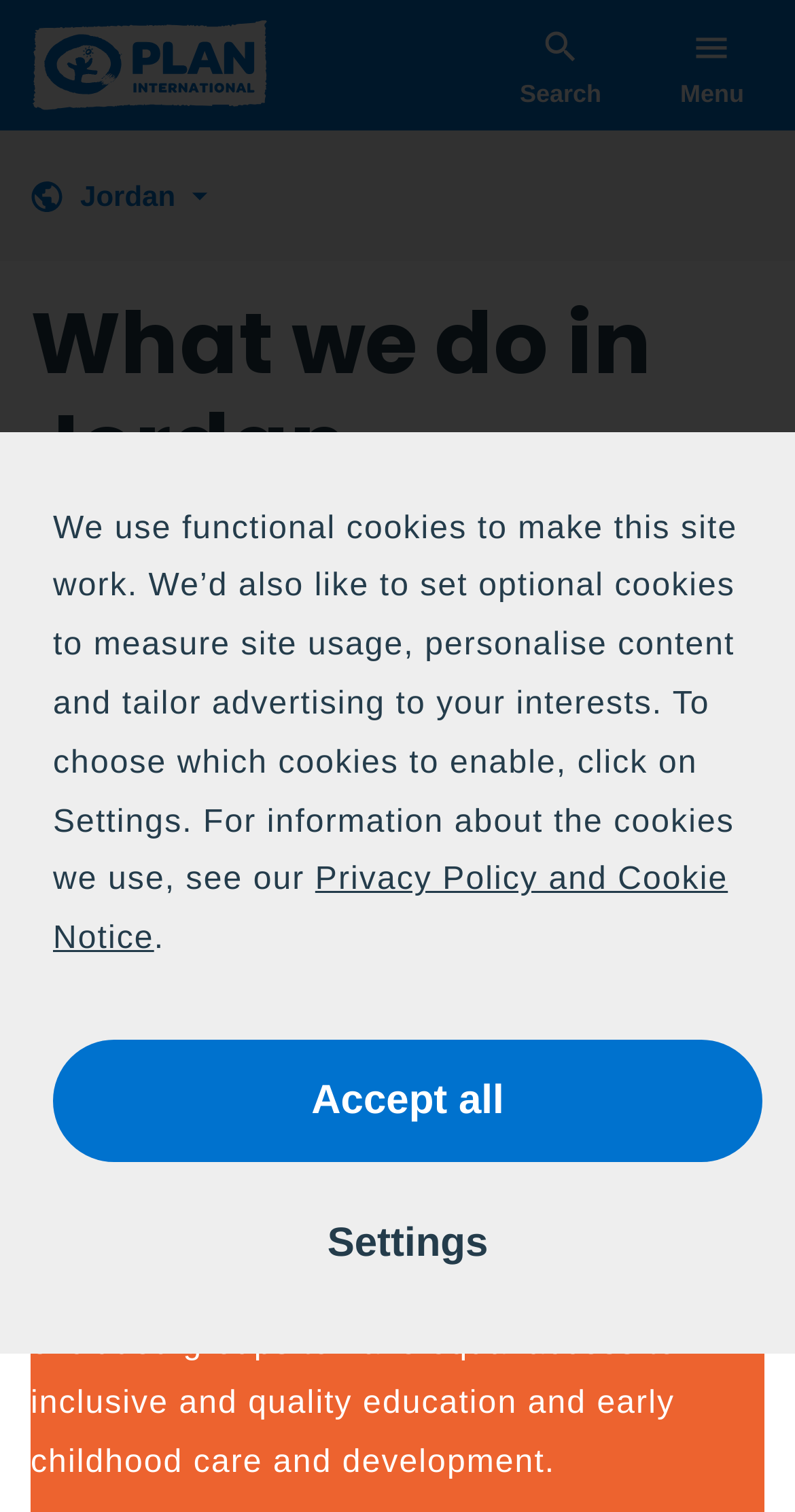Find the bounding box coordinates of the area that needs to be clicked in order to achieve the following instruction: "Search for something". The coordinates should be specified as four float numbers between 0 and 1, i.e., [left, top, right, bottom].

[0.603, 0.019, 0.808, 0.073]